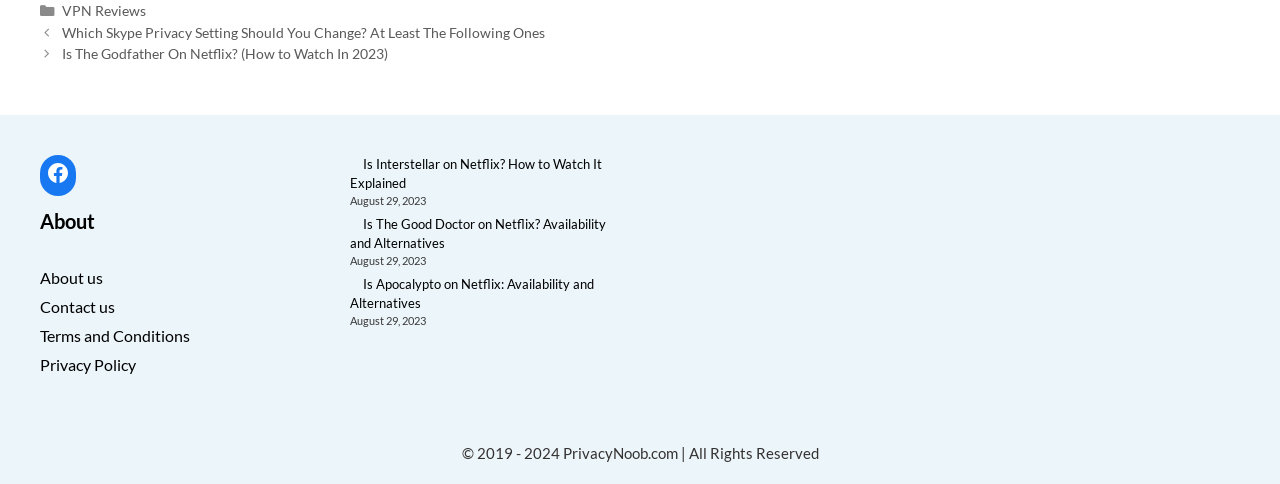Identify the bounding box coordinates of the HTML element based on this description: "Facebook".

[0.031, 0.32, 0.059, 0.394]